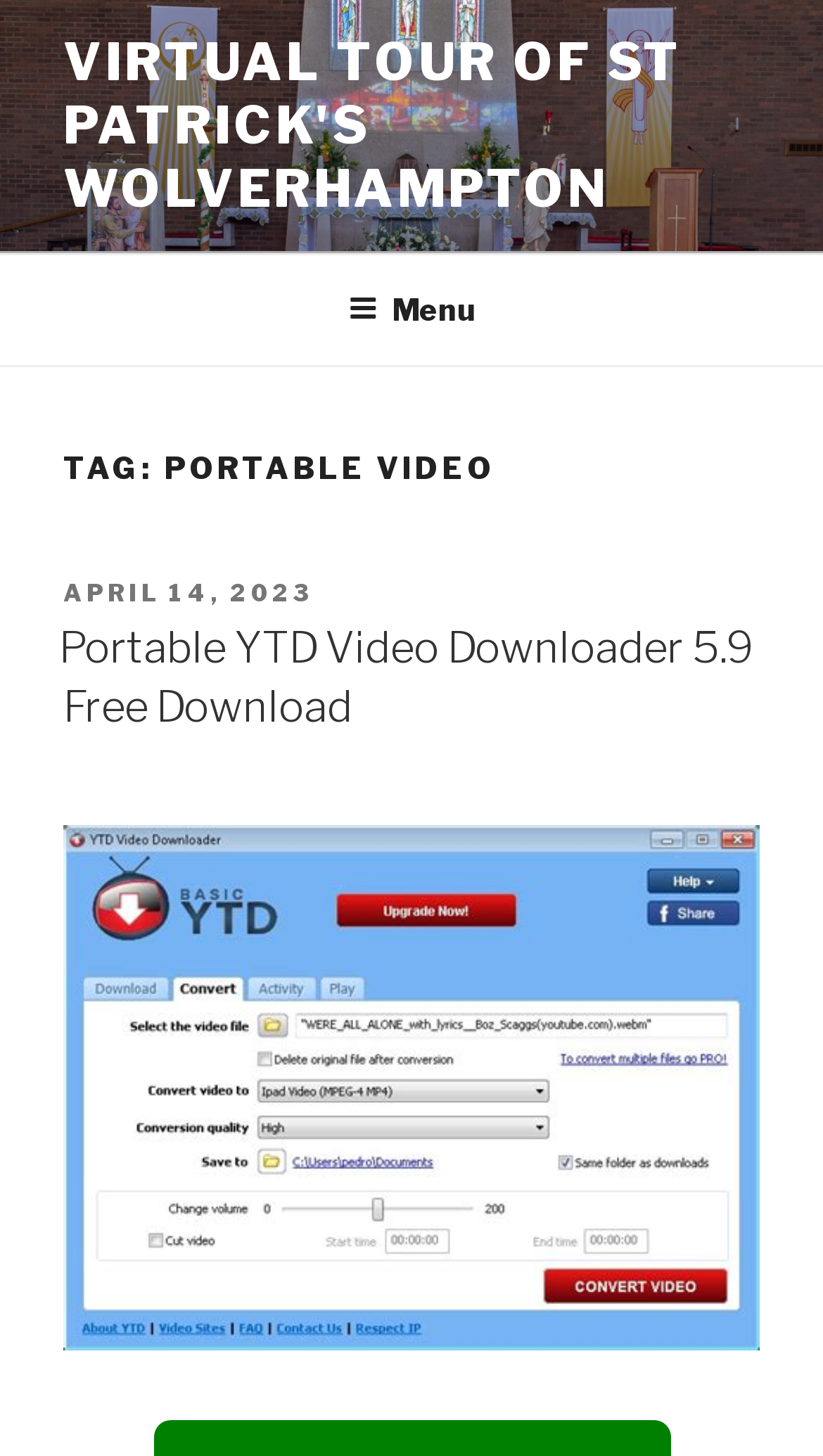What is the name of the tour?
Based on the screenshot, provide a one-word or short-phrase response.

St Patrick's Wolverhampton